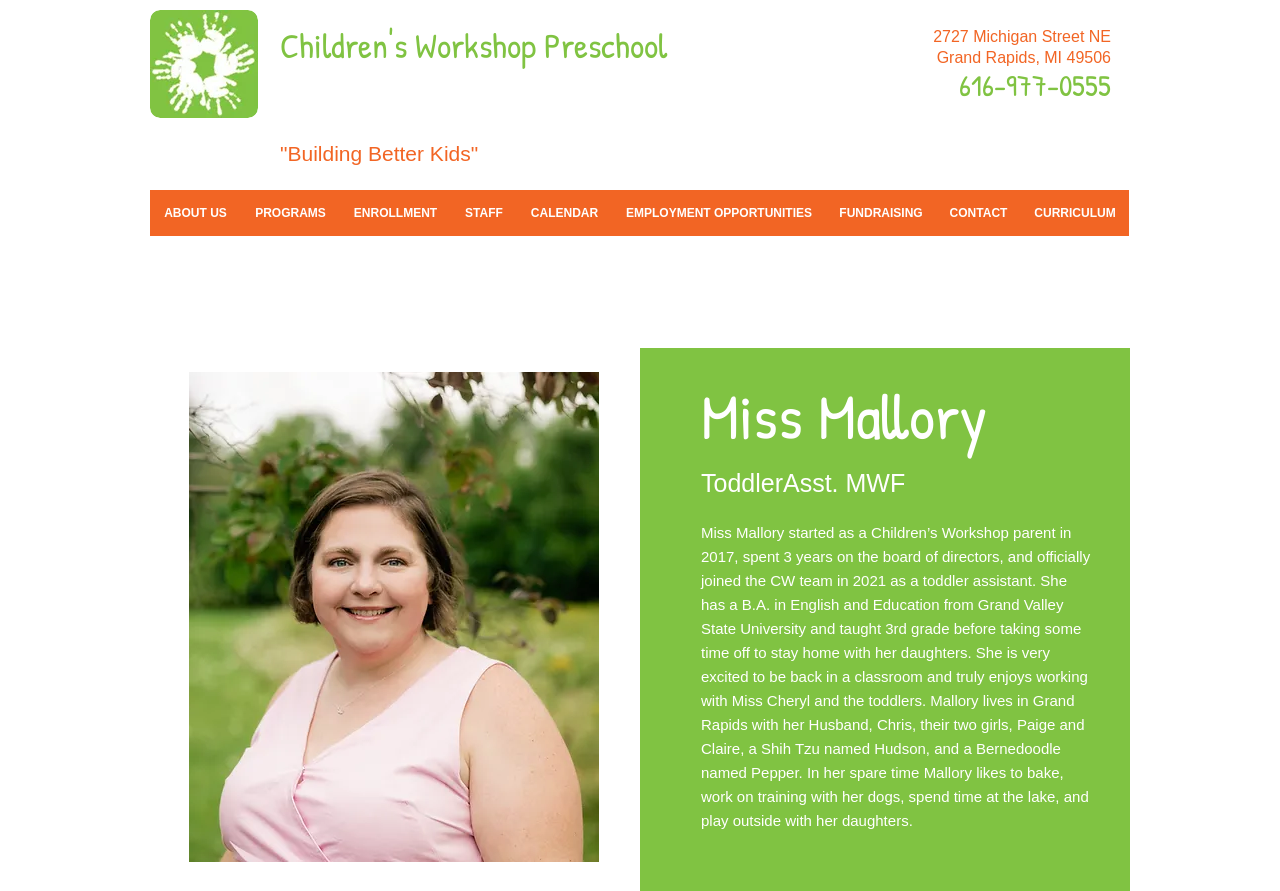Please identify the bounding box coordinates of the element I should click to complete this instruction: 'Visit the 'CONTACT' page'. The coordinates should be given as four float numbers between 0 and 1, like this: [left, top, right, bottom].

[0.731, 0.213, 0.798, 0.265]